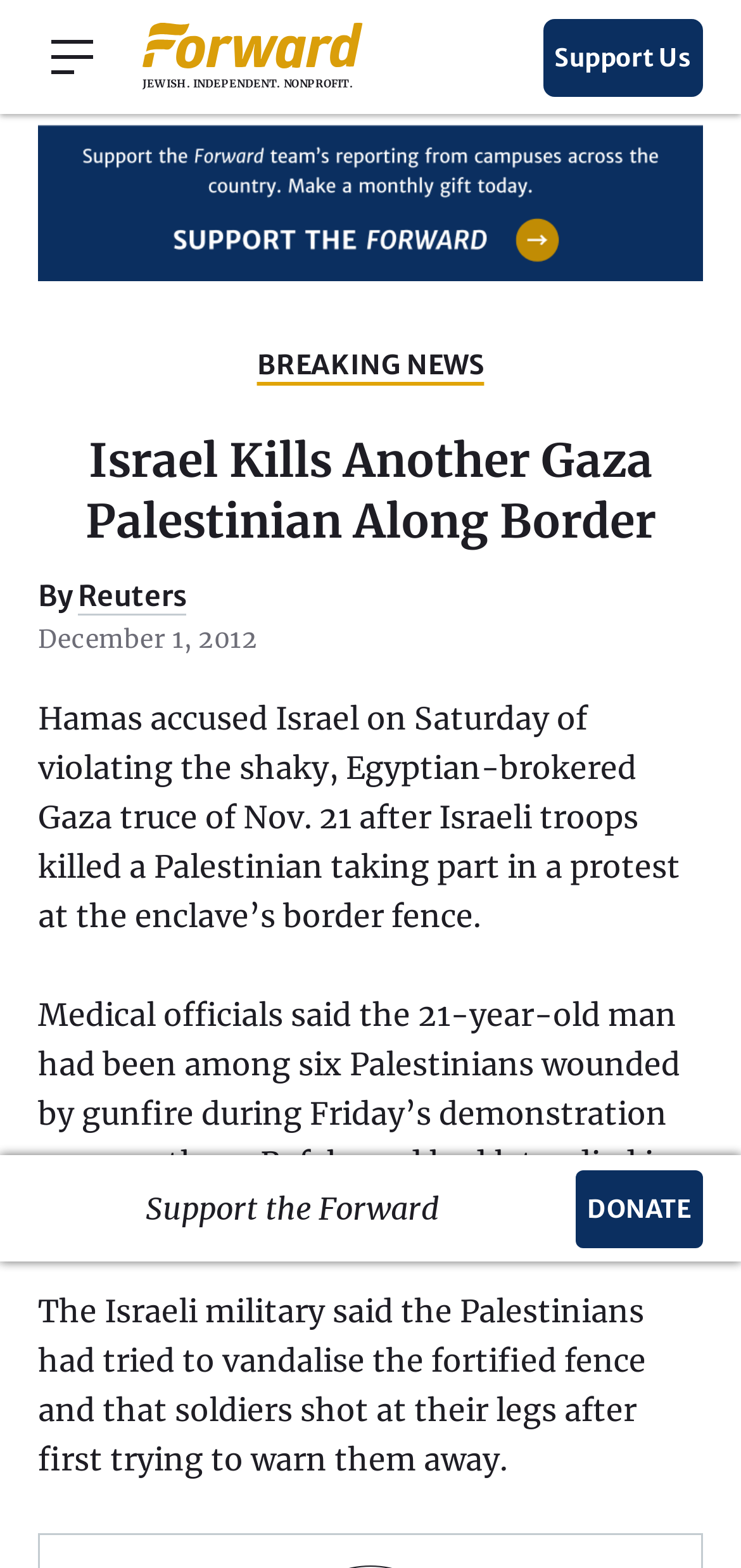Determine the bounding box coordinates for the HTML element mentioned in the following description: "parent_node: JEWISH. INDEPENDENT. NONPROFIT.". The coordinates should be a list of four floats ranging from 0 to 1, represented as [left, top, right, bottom].

[0.192, 0.015, 0.501, 0.044]